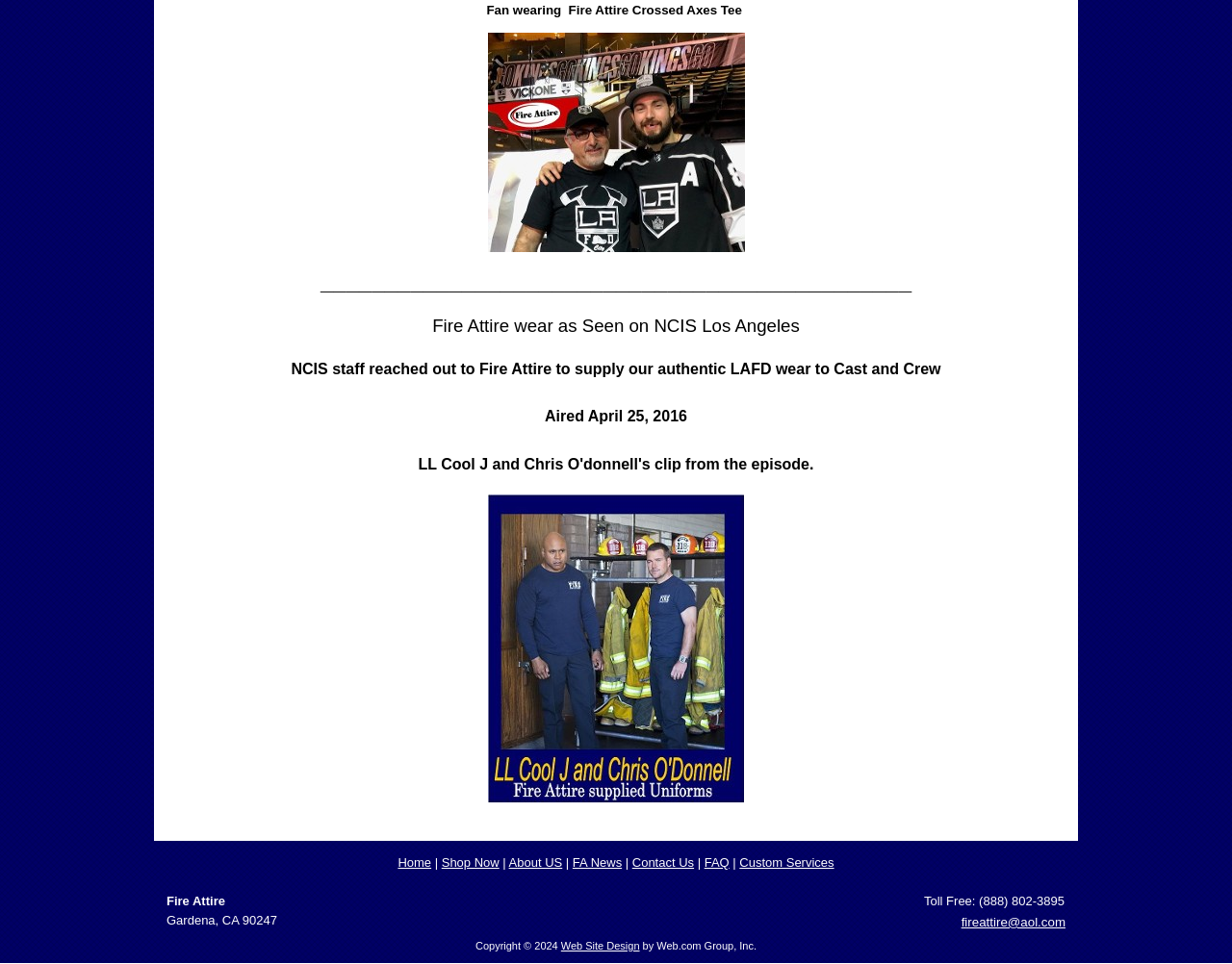Please determine the bounding box coordinates for the element with the description: "Web Site Design".

[0.455, 0.975, 0.519, 0.987]